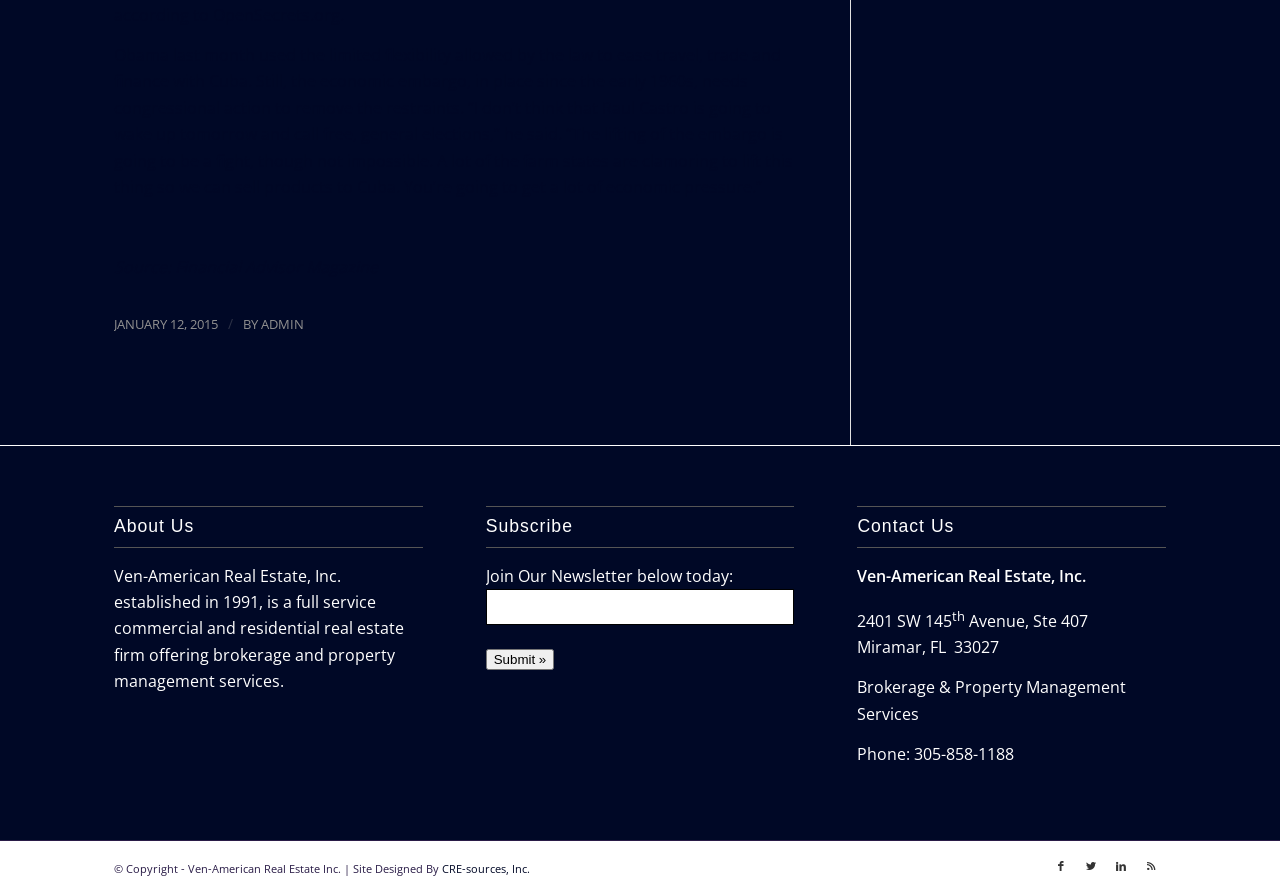What is the name of the real estate company?
Please interpret the details in the image and answer the question thoroughly.

I found the answer by looking at the 'About Us' section, where it says 'Ven-American Real Estate, Inc. established in 1991, is a full service commercial and residential real estate firm offering brokerage and property management services.'